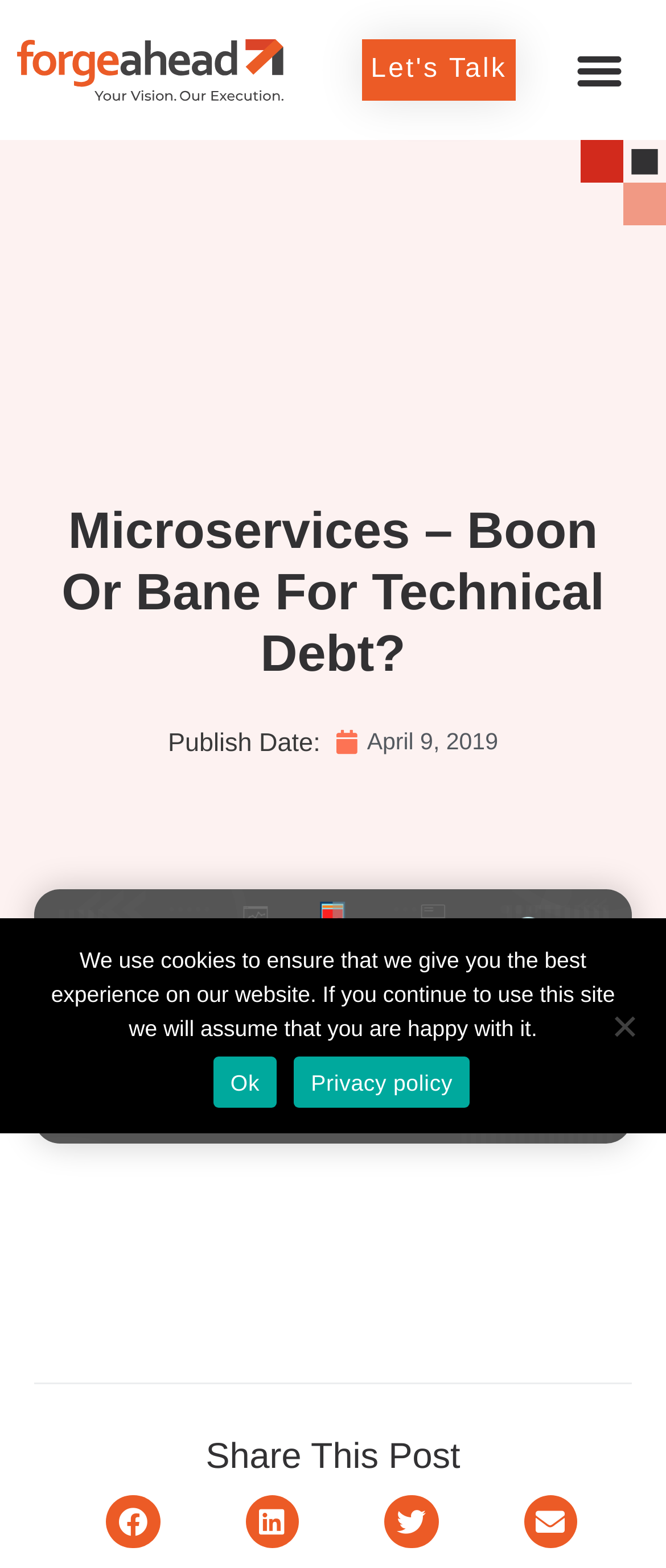Please specify the bounding box coordinates of the clickable section necessary to execute the following command: "Read the article published on April 9, 2019".

[0.502, 0.46, 0.748, 0.487]